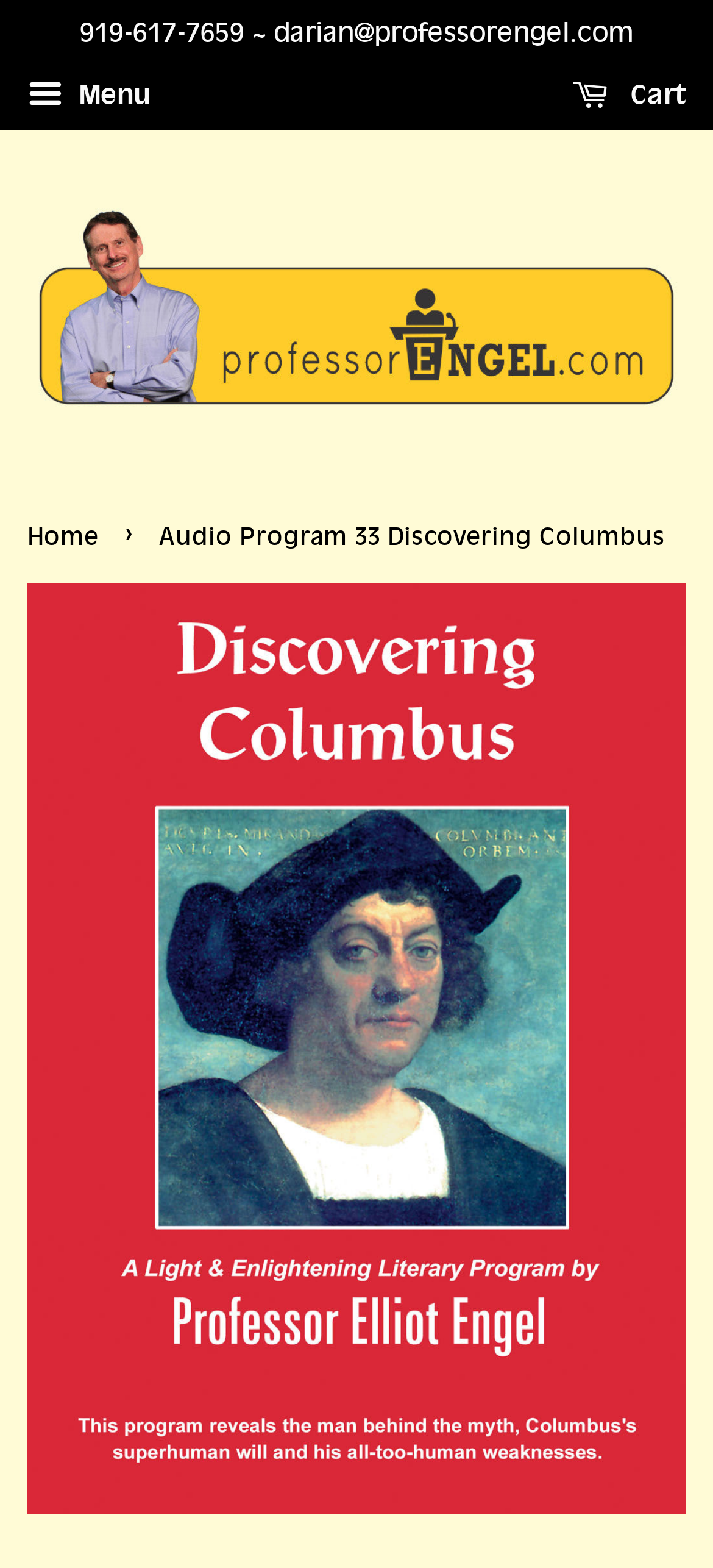Please answer the following question as detailed as possible based on the image: 
What is the phone number on the top?

I found the phone number by looking at the top section of the webpage, where I saw a static text element with the phone number '919-617-7659'.